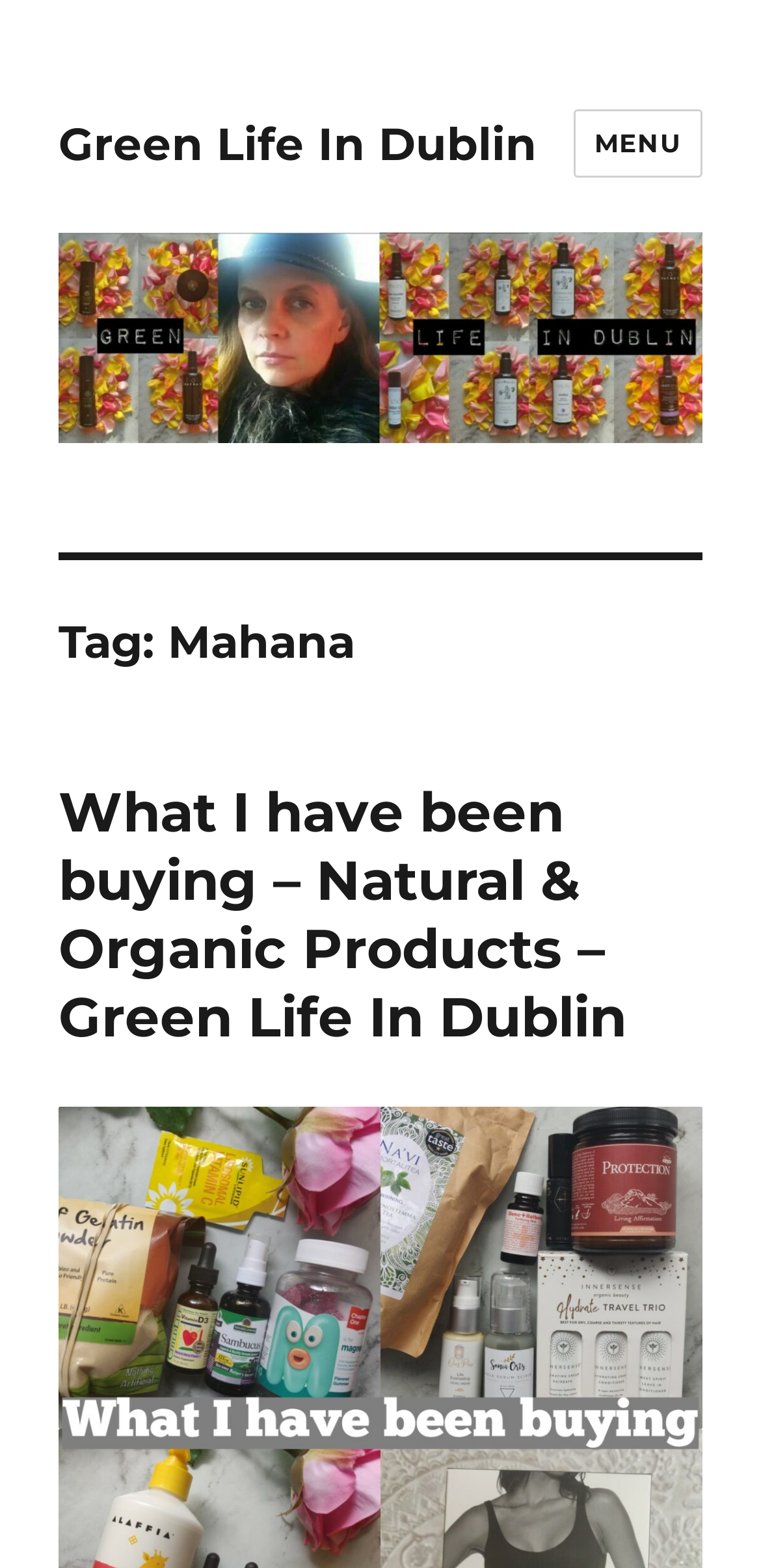What is the image on the webpage about?
Based on the screenshot, answer the question with a single word or phrase.

Green Life In Dublin